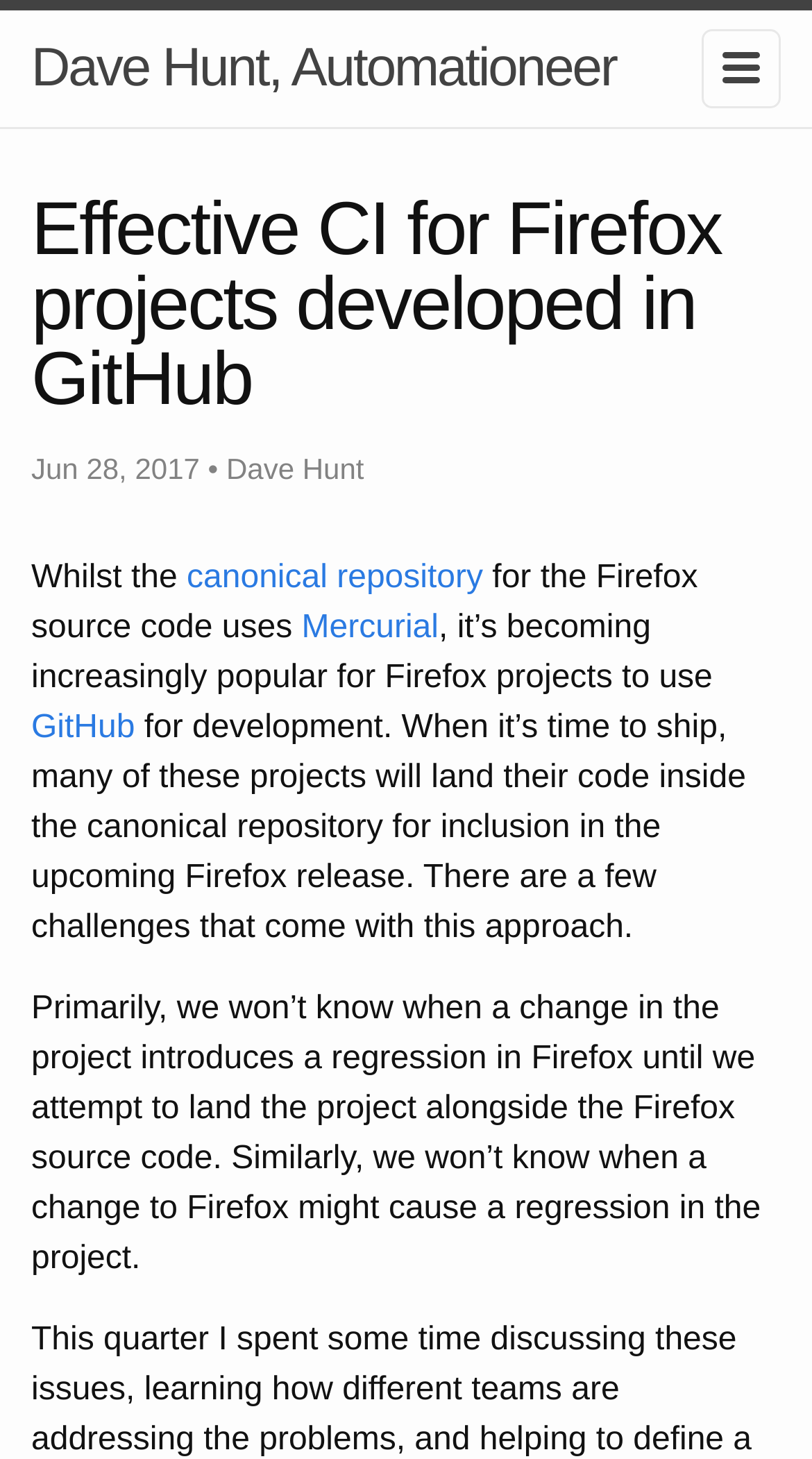Determine the heading of the webpage and extract its text content.

Effective CI for Firefox projects developed in GitHub